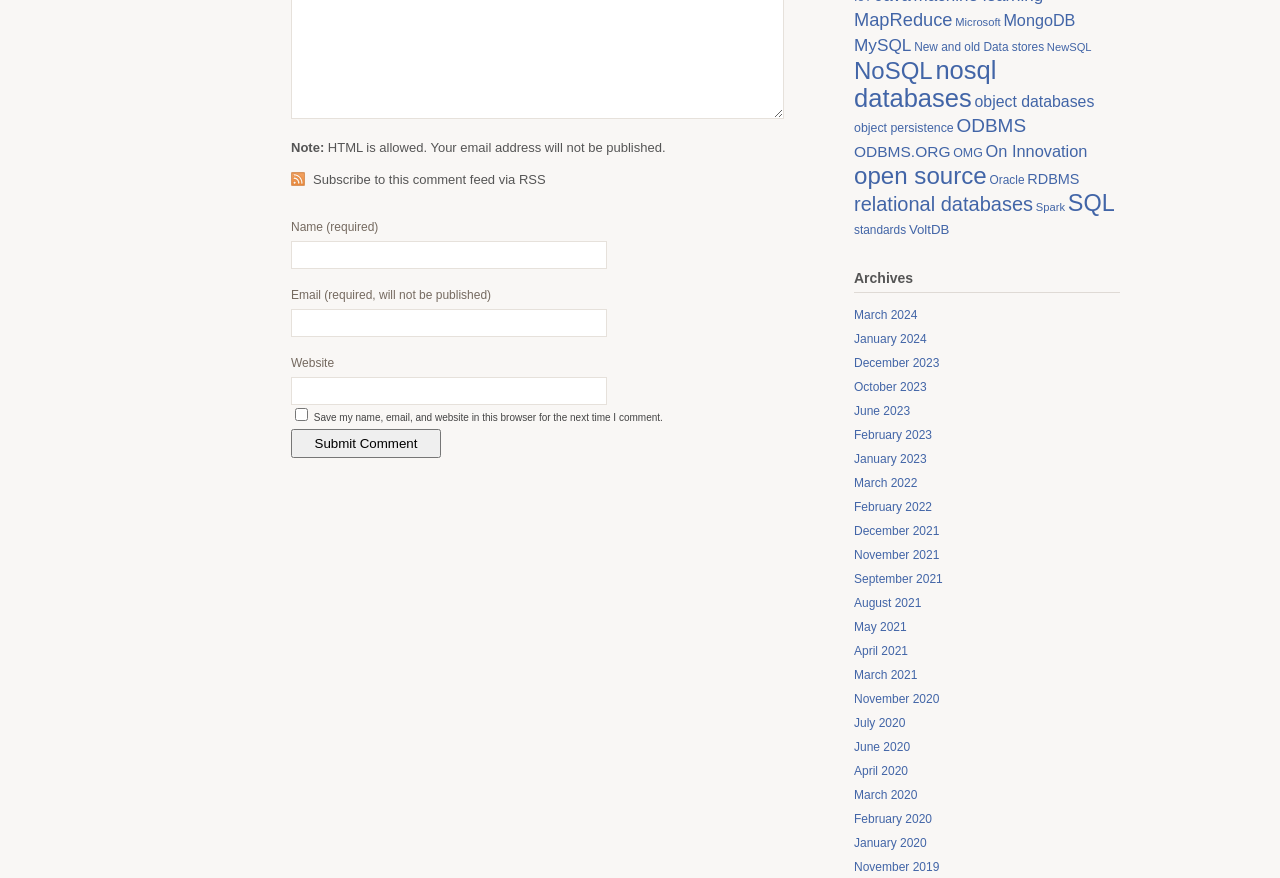Could you locate the bounding box coordinates for the section that should be clicked to accomplish this task: "View archives from March 2024".

[0.667, 0.351, 0.717, 0.367]